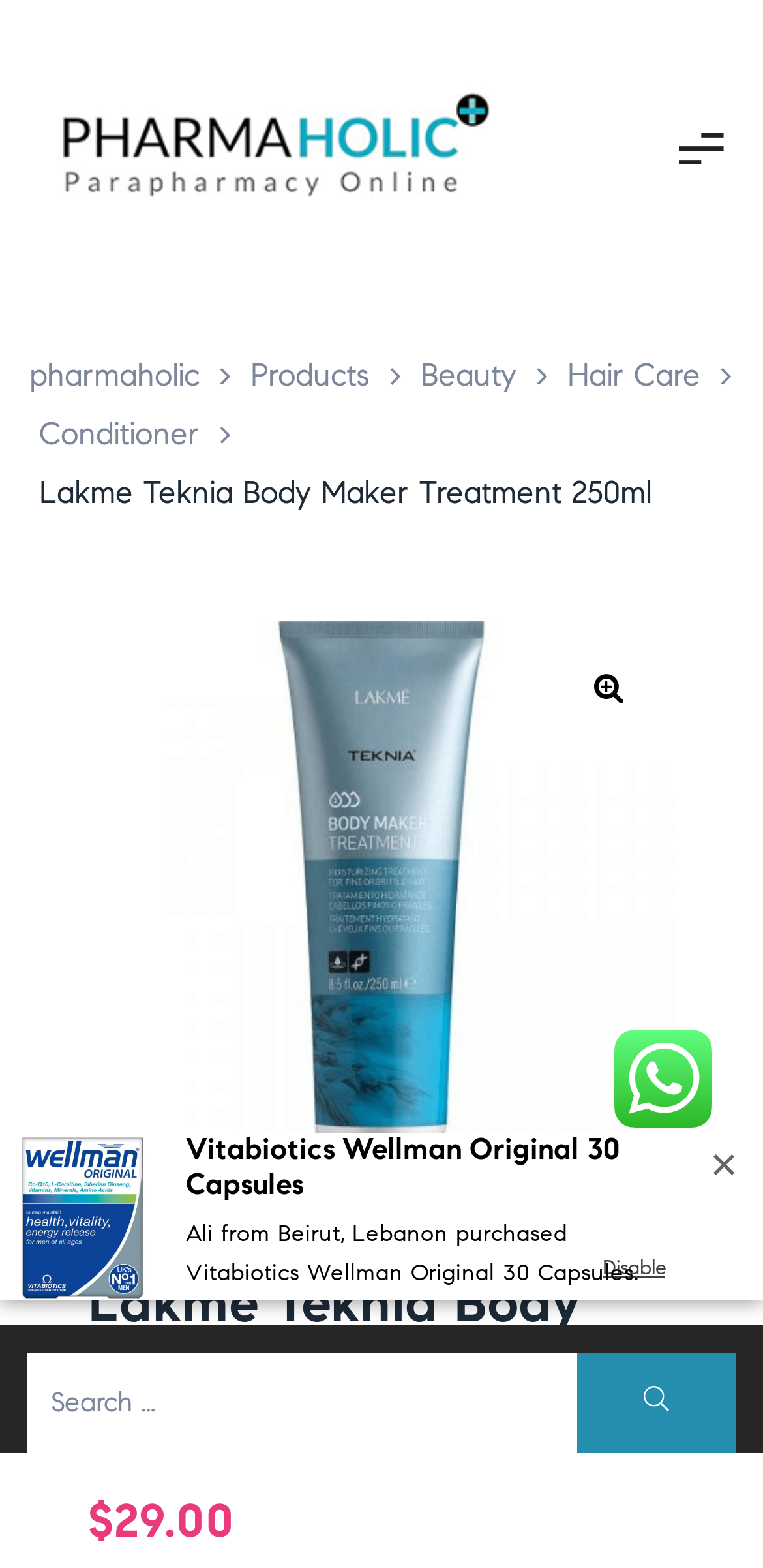Please find the bounding box coordinates of the element that needs to be clicked to perform the following instruction: "Search for a product". The bounding box coordinates should be four float numbers between 0 and 1, represented as [left, top, right, bottom].

[0.036, 0.862, 0.964, 0.926]